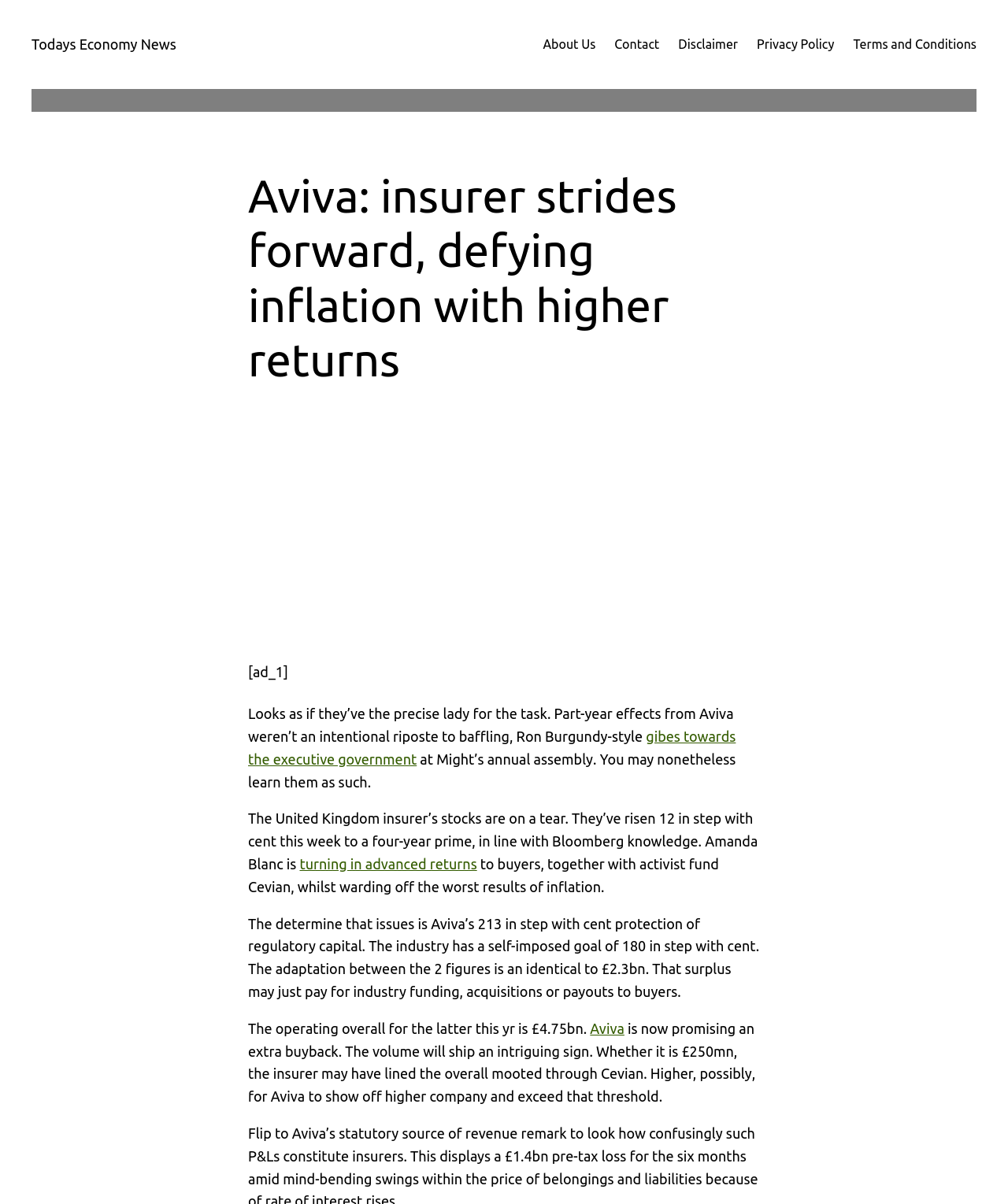Identify the bounding box coordinates of the part that should be clicked to carry out this instruction: "View the advertisement".

[0.246, 0.35, 0.754, 0.533]